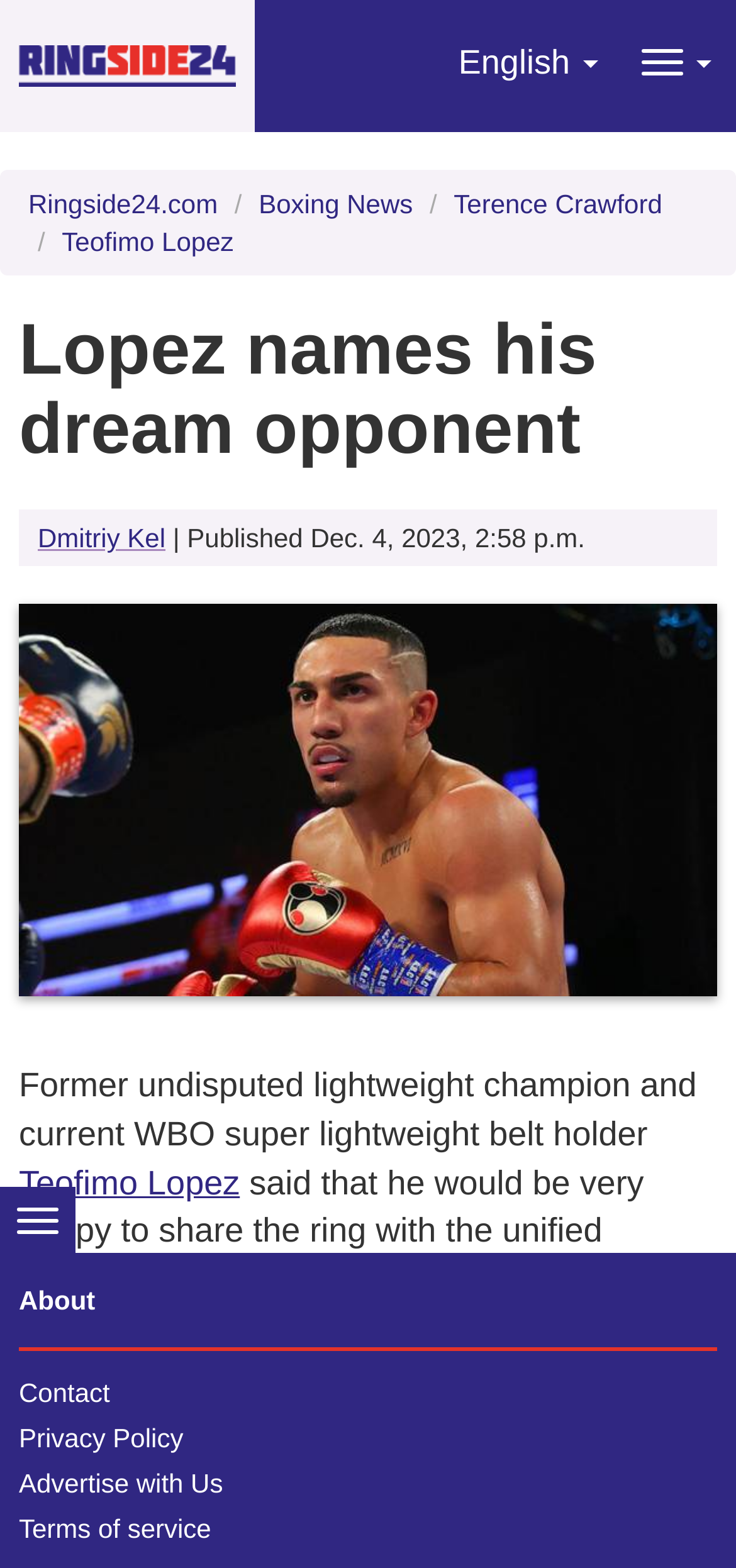Determine the main headline from the webpage and extract its text.

Lopez names his dream opponent